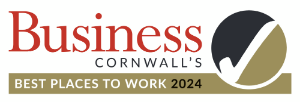Offer a detailed account of the various components present in the image.

The image prominently displays the logo for "Business Cornwall's Best Places to Work 2024." The logo features the text "Business Cornwall's" in a bold red font, emphasizing the regional focus. Below it, in a striking gold font, is the tagline "BEST PLACES TO WORK 2024," highlighting the initiative's annual recognition of outstanding employers in Cornwall. The logo is complemented by a circular graphic on the right, which adds a contemporary touch, symbolizing excellence and success in the workplace. This logo serves to promote awareness of a program that celebrates companies that create positive work environments and are recognized for their commitment to employee satisfaction.